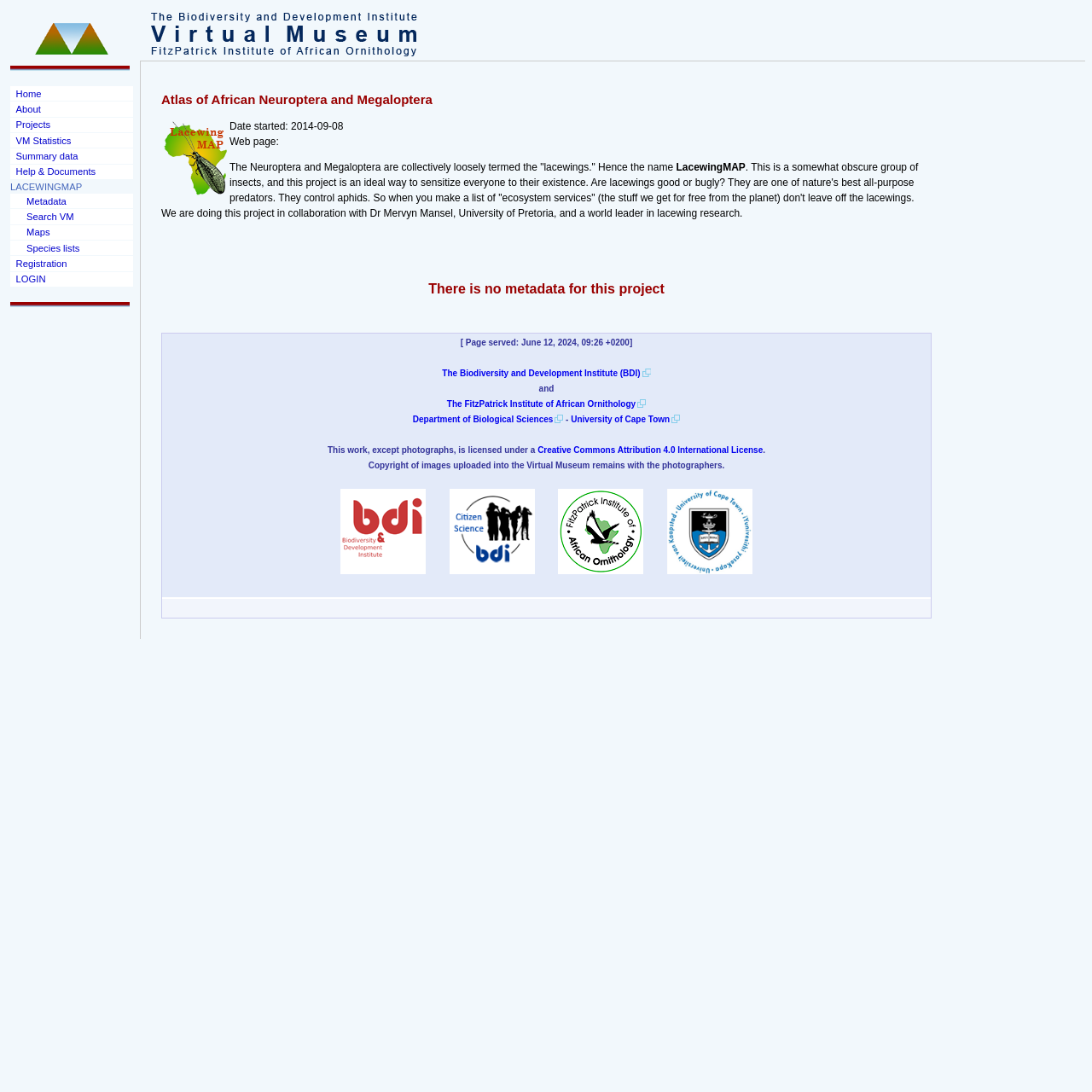Predict the bounding box of the UI element based on this description: "Help & Documents".

[0.009, 0.151, 0.122, 0.164]